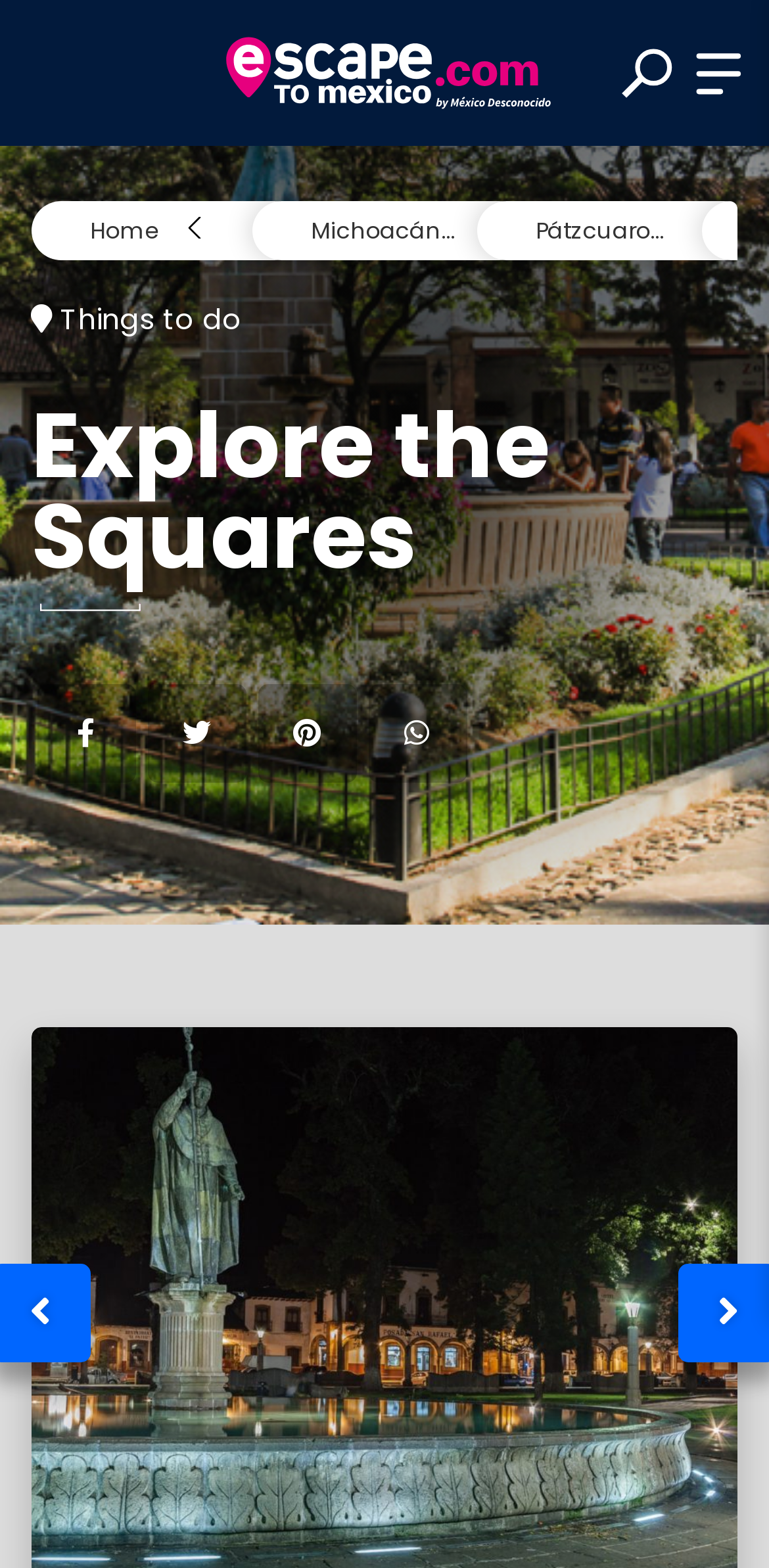Determine the bounding box coordinates for the HTML element described here: "Pátzcuaro".

[0.619, 0.128, 0.978, 0.166]